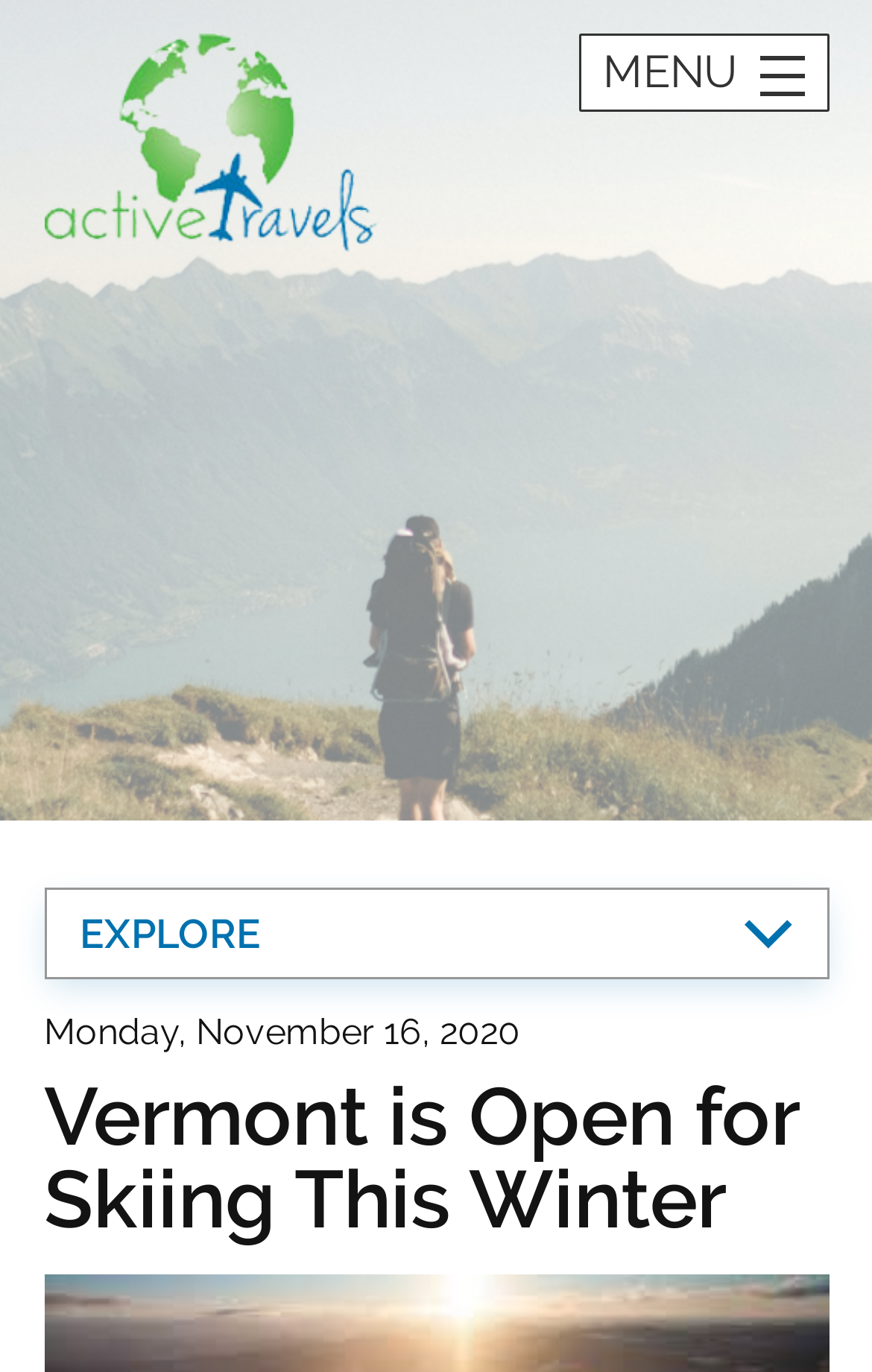Create an in-depth description of the webpage, covering main sections.

The webpage is about Vermont being open for skiing this winter. At the top left, there is a link to "Active Travels" accompanied by an image with the same name. To the right of this link, a "MENU" button is located. Below the "MENU" button, the current date, "Monday, November 16, 2020", is displayed. 

Further down, a prominent heading "Vermont is Open for Skiing This Winter" is centered on the page. Below this heading, there is a complementary section that spans the width of the page. Within this section, an "EXPLORE" button is located on the left, accompanied by a "Toggle Filter Dropdown" image on the right.